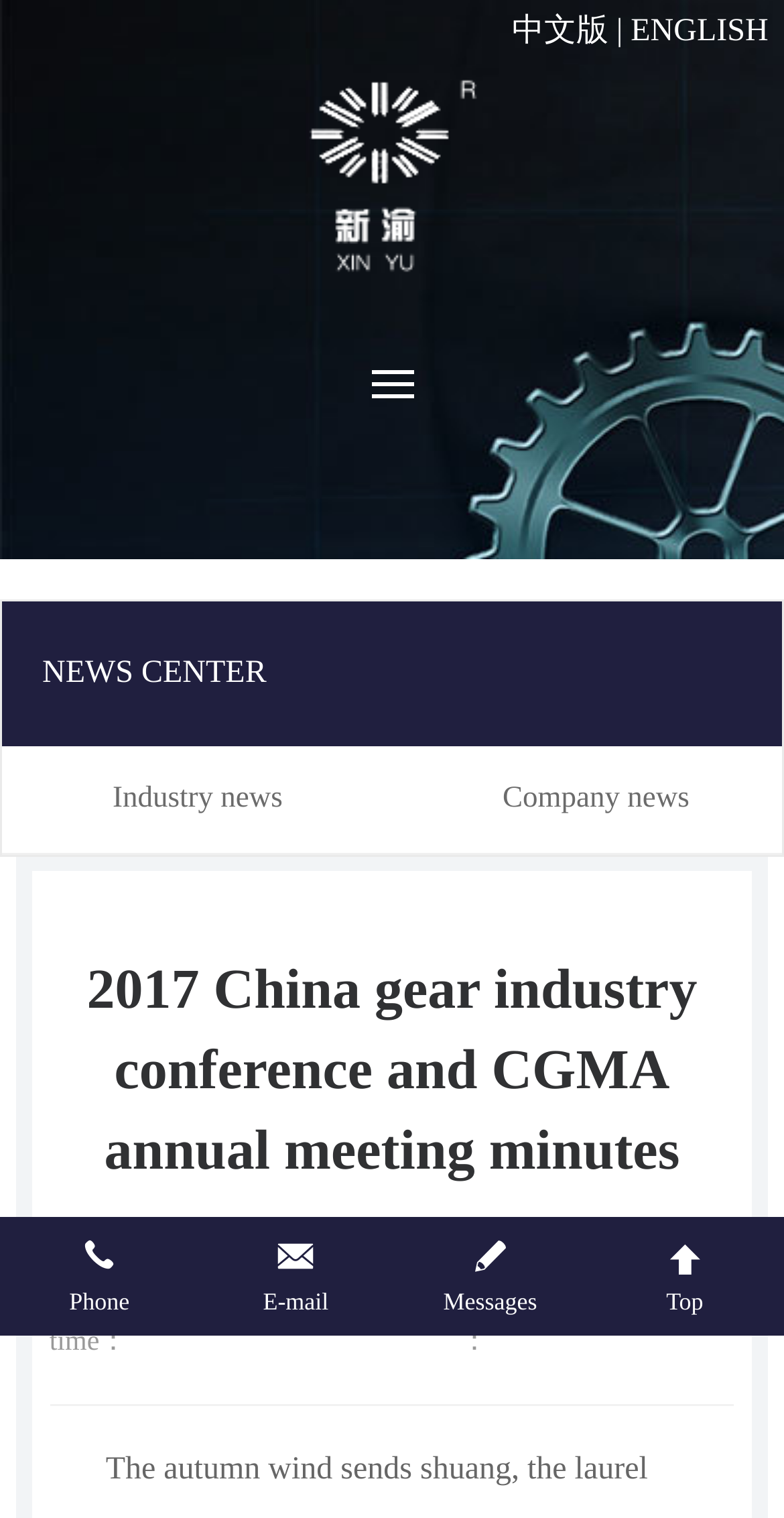Using the element description Company news, predict the bounding box coordinates for the UI element. Provide the coordinates in (top-left x, top-left y, bottom-right x, bottom-right y) format with values ranging from 0 to 1.

[0.641, 0.498, 0.997, 0.555]